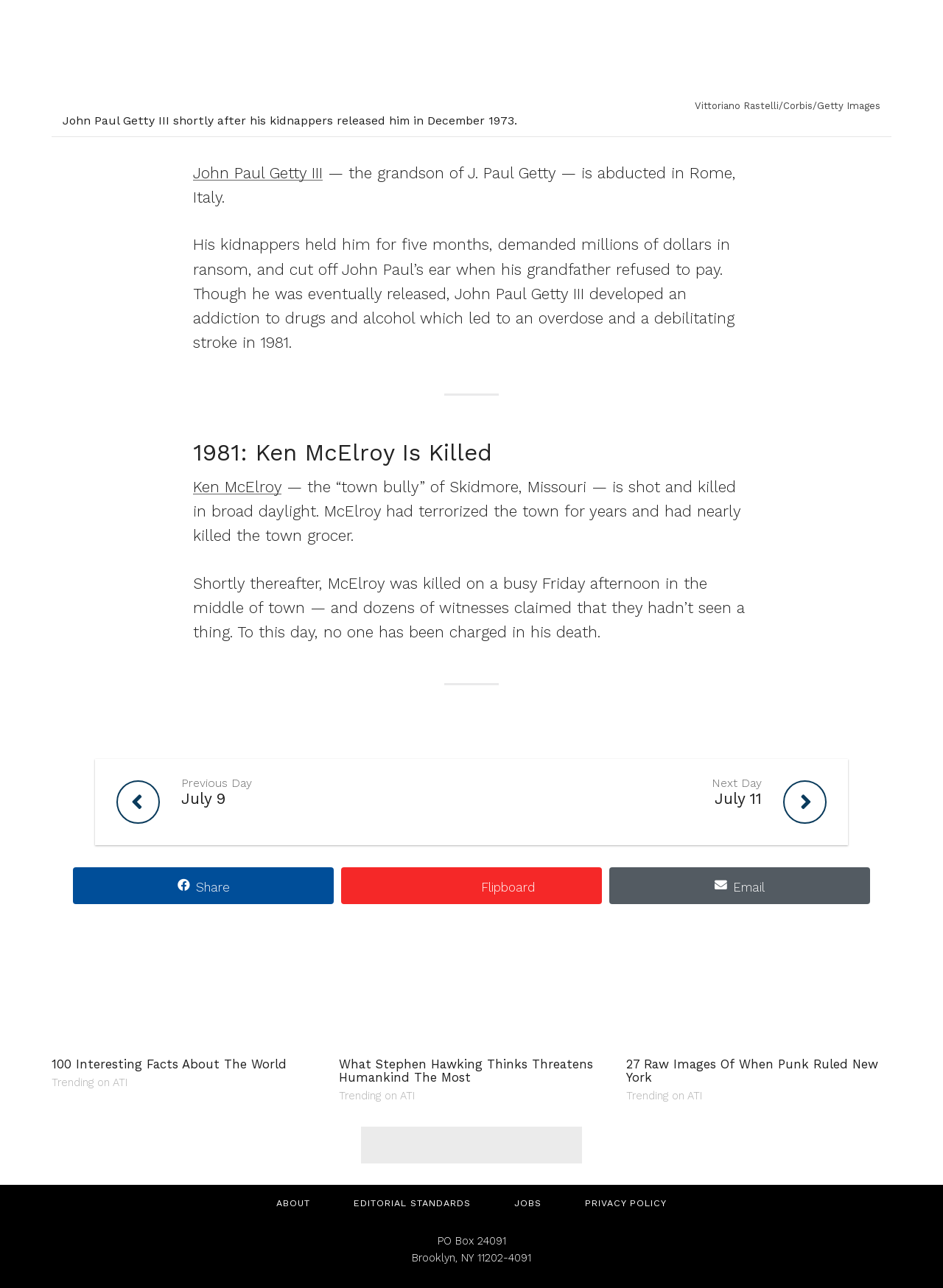How many months was John Paul Getty III held by his kidnappers?
Could you answer the question in a detailed manner, providing as much information as possible?

The answer can be found in the StaticText element with the text 'His kidnappers held him for five months, demanded millions of dollars in ransom, and cut off John Paul’s ear when his grandfather refused to pay.'